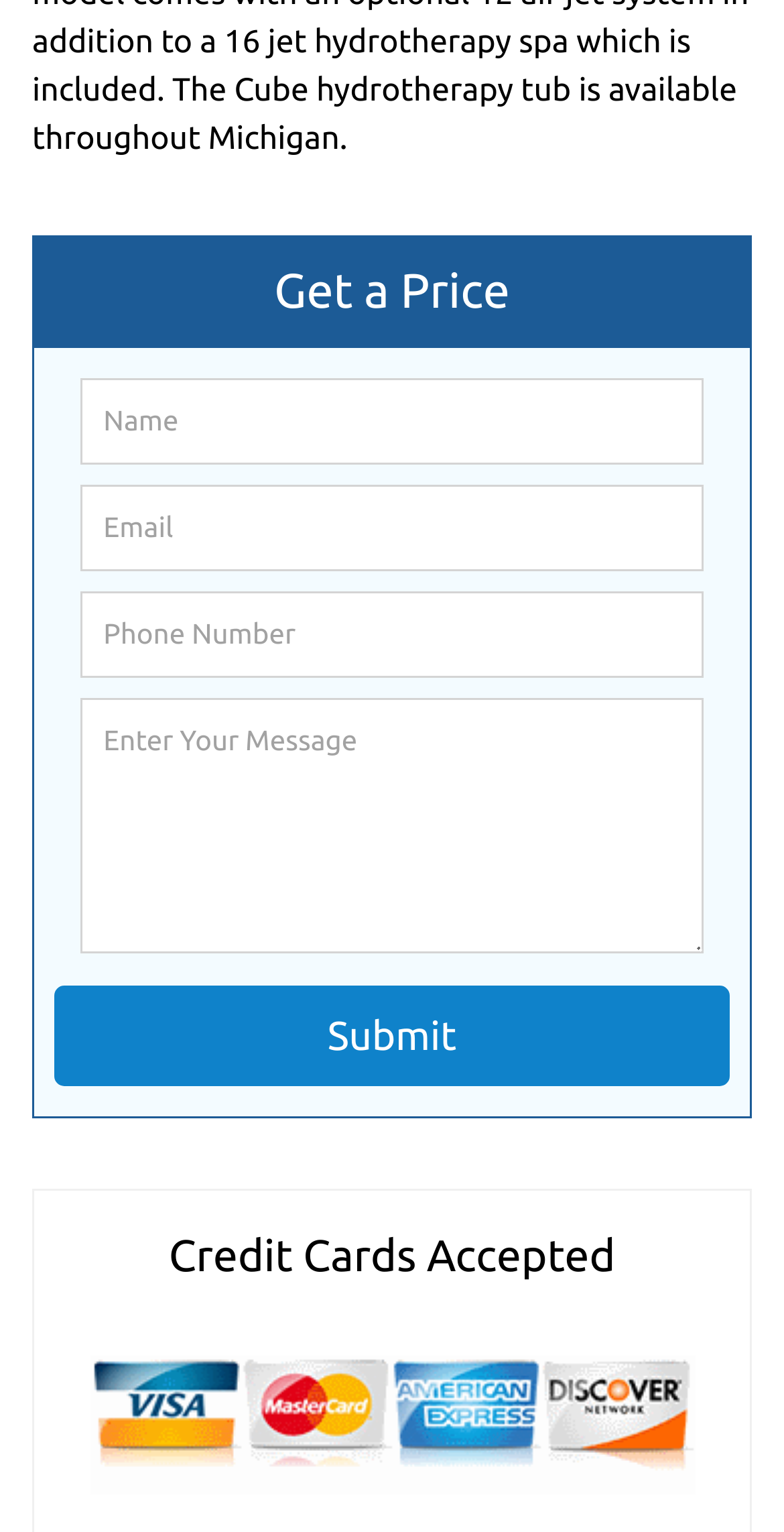Using the element description: "aria-label="Menu" title="Menu"", determine the bounding box coordinates for the specified UI element. The coordinates should be four float numbers between 0 and 1, [left, top, right, bottom].

None